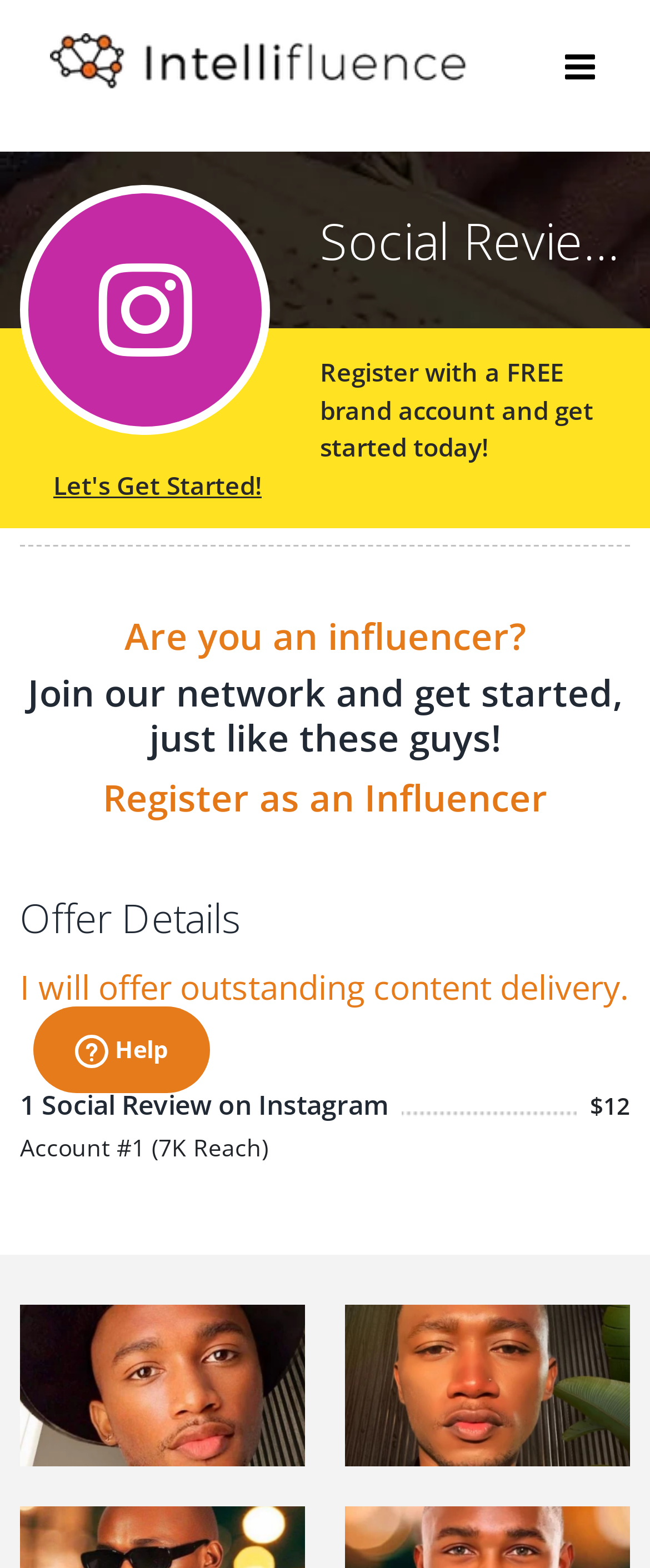Review the image closely and give a comprehensive answer to the question: What is the purpose of the 'Register as an Influencer' button?

The button is located under the heading 'Are you an influencer?' and is part of a call-to-action to register as an influencer, suggesting that its purpose is to allow users to join the network.